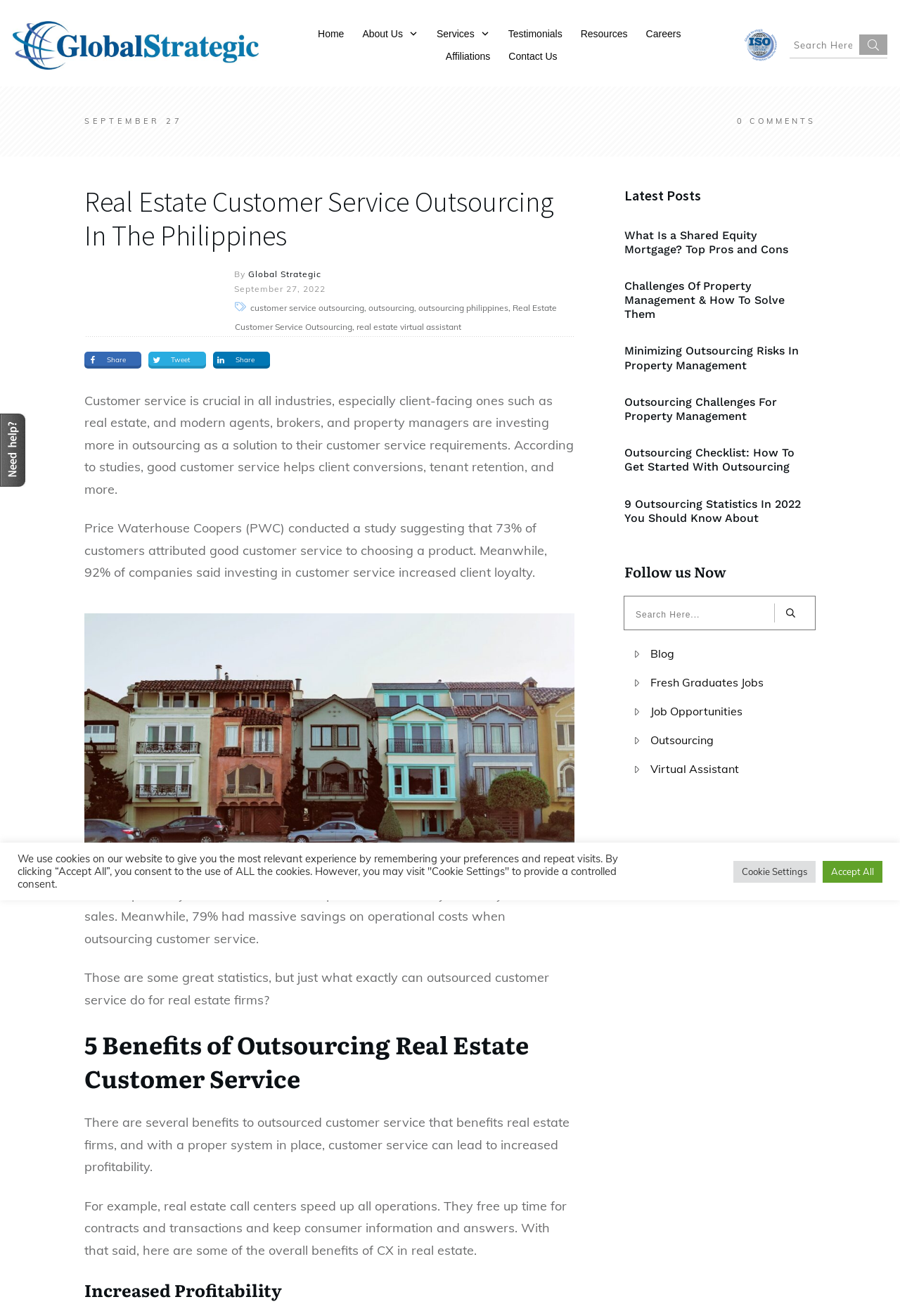Bounding box coordinates are specified in the format (top-left x, top-left y, bottom-right x, bottom-right y). All values are floating point numbers bounded between 0 and 1. Please provide the bounding box coordinate of the region this sentence describes: title="GS_FAVICON_LOGO"

[0.094, 0.202, 0.149, 0.235]